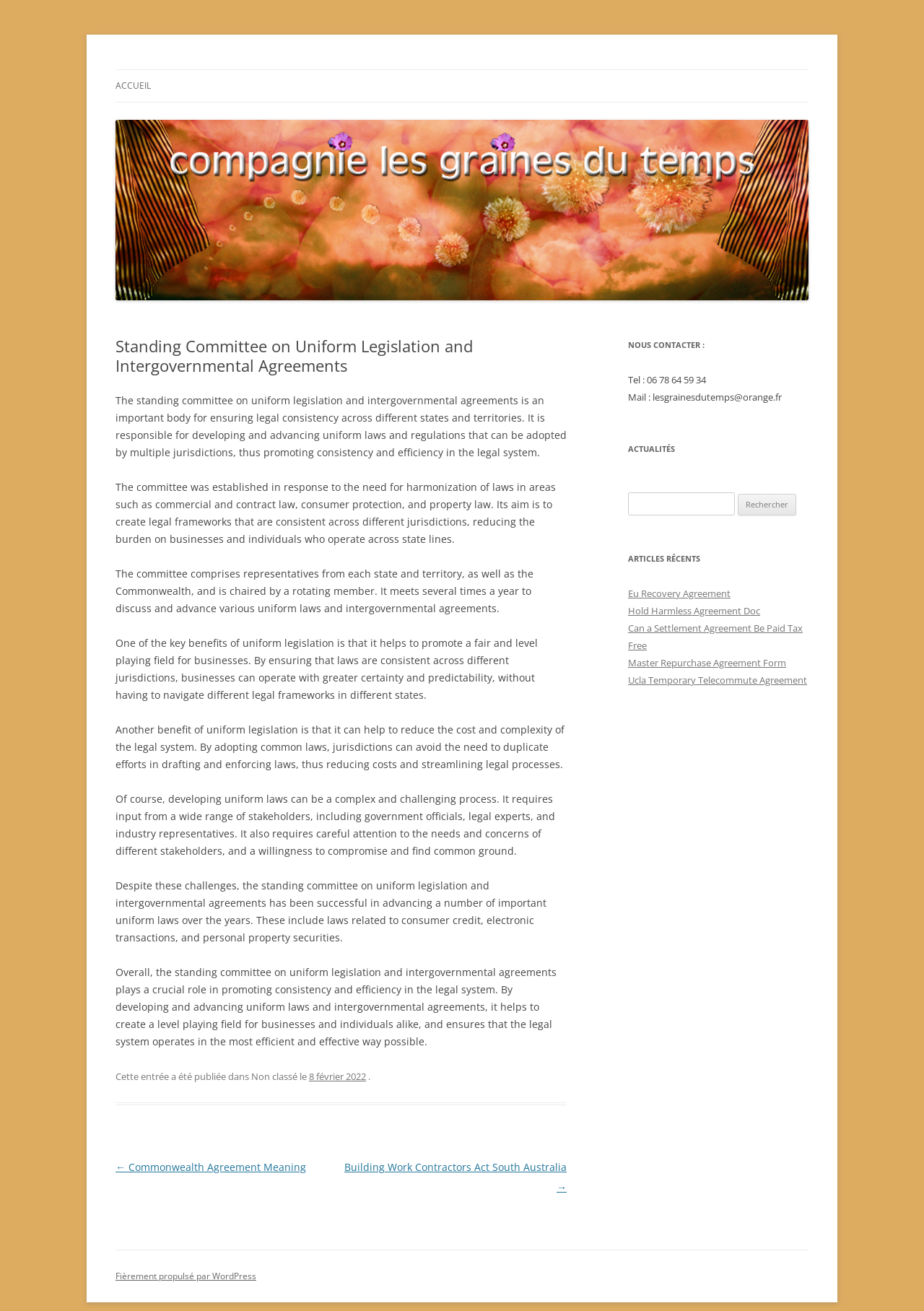How often does the committee meet?
Analyze the image and provide a thorough answer to the question.

I found the answer by reading the static text element that mentions the committee's meeting frequency, which is a child of the article element.